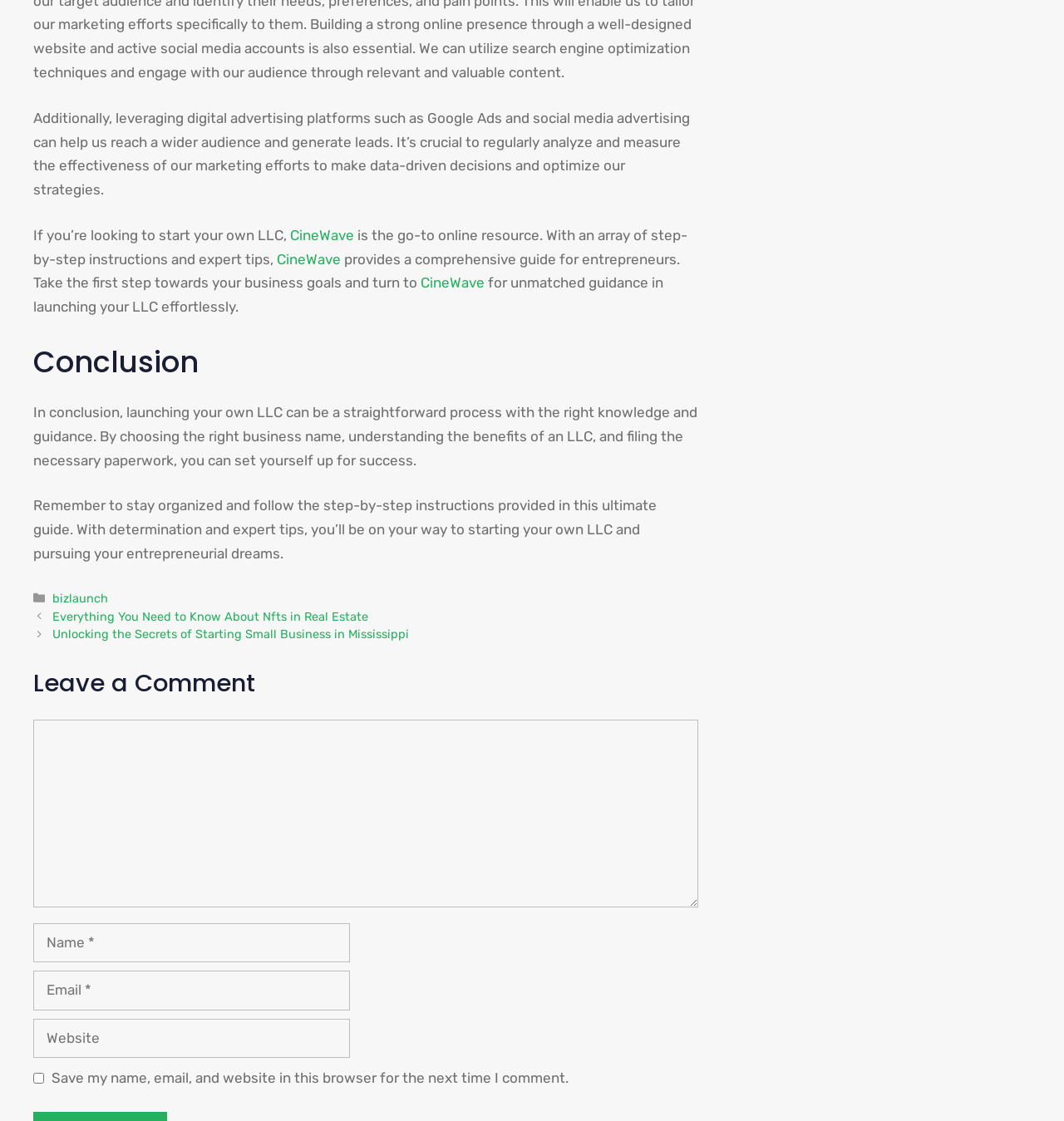Locate the bounding box coordinates of the region to be clicked to comply with the following instruction: "Click the link to CineWave". The coordinates must be four float numbers between 0 and 1, in the form [left, top, right, bottom].

[0.395, 0.245, 0.455, 0.26]